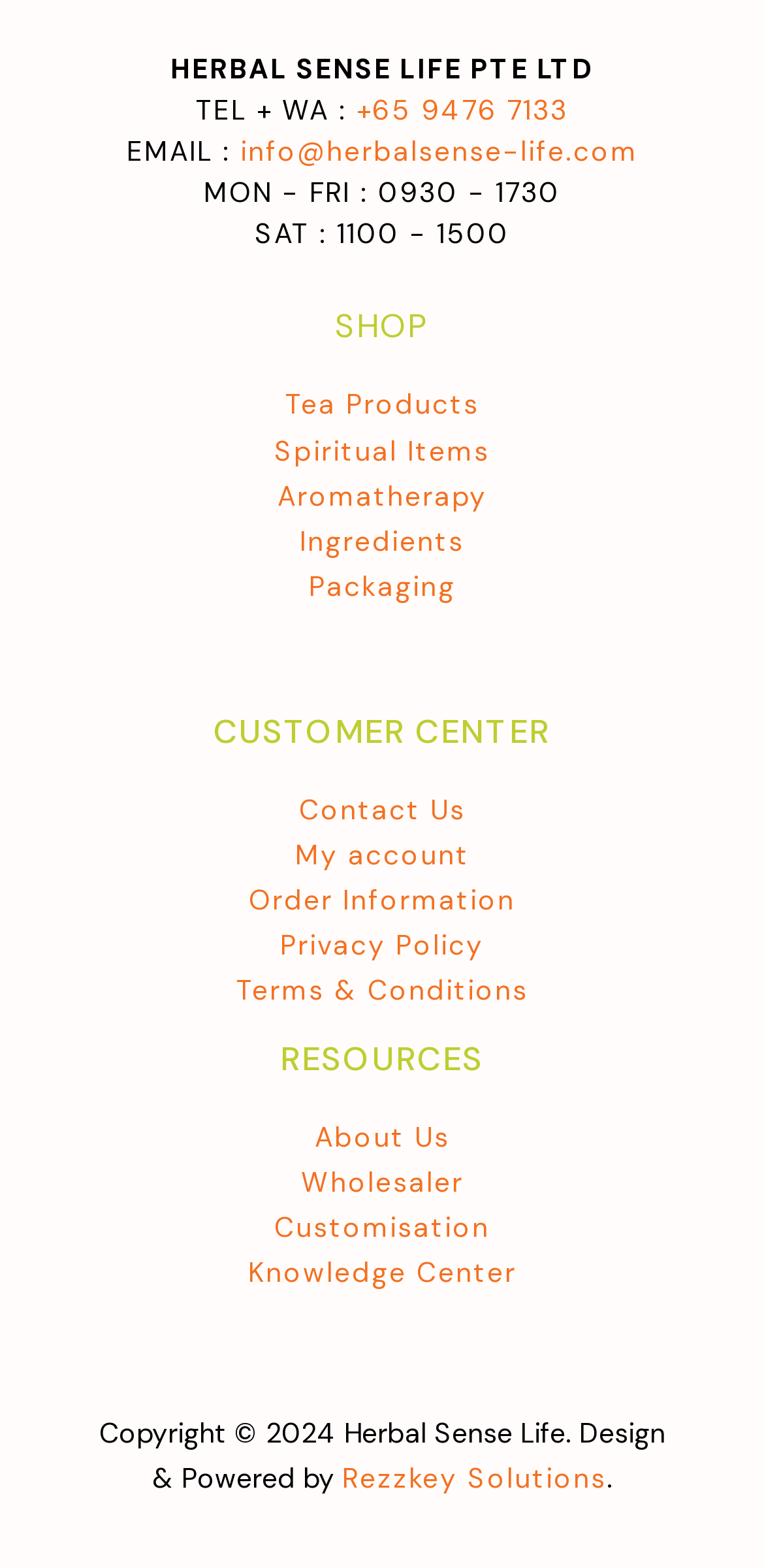What are the operating hours on Saturday?
Answer the question with as much detail as you can, using the image as a reference.

The operating hours on Saturday can be found in the top section of the webpage, which states 'SAT : 1100 - 1500'.